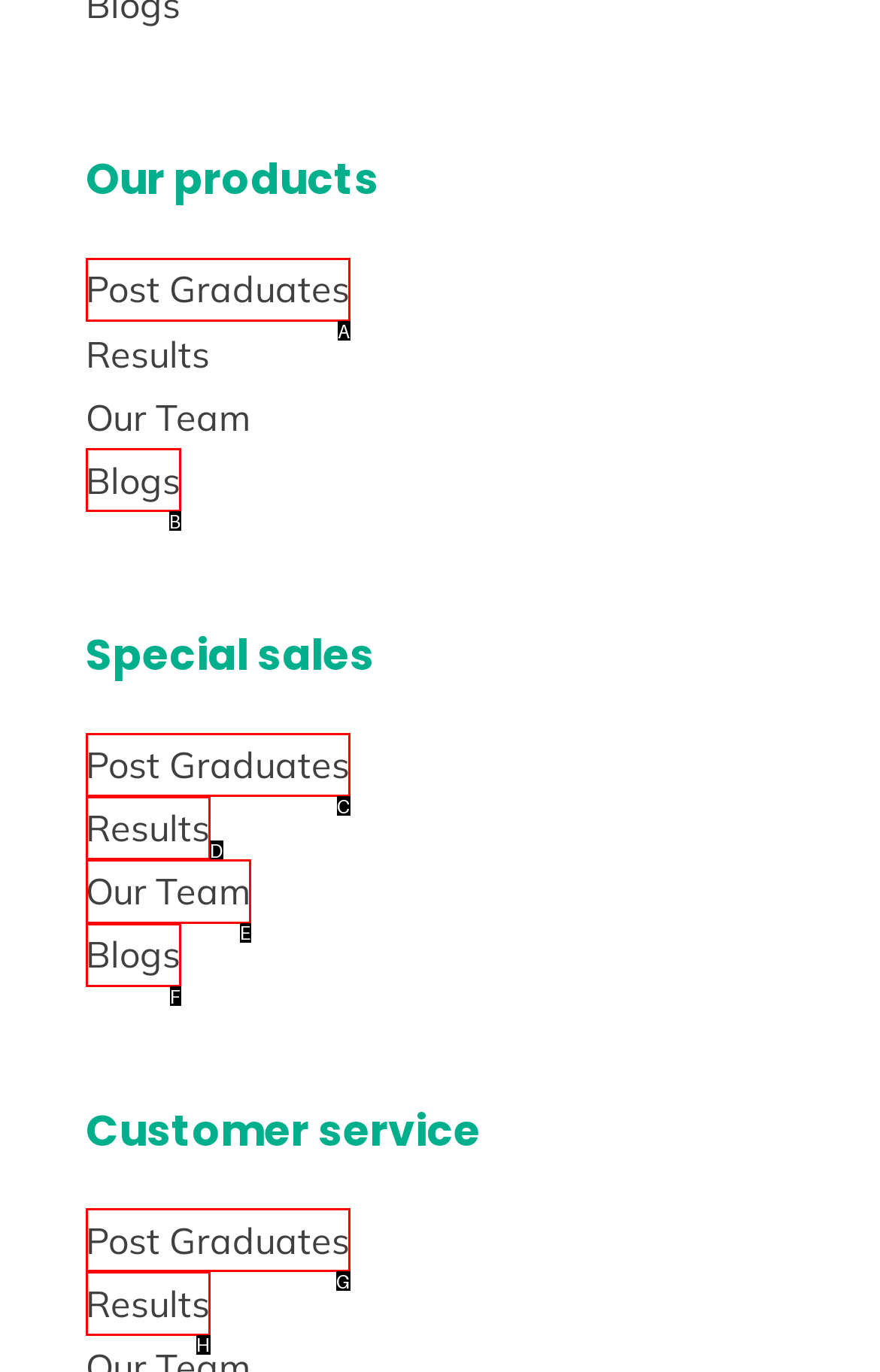Pick the option that corresponds to: Post Graduates
Provide the letter of the correct choice.

G